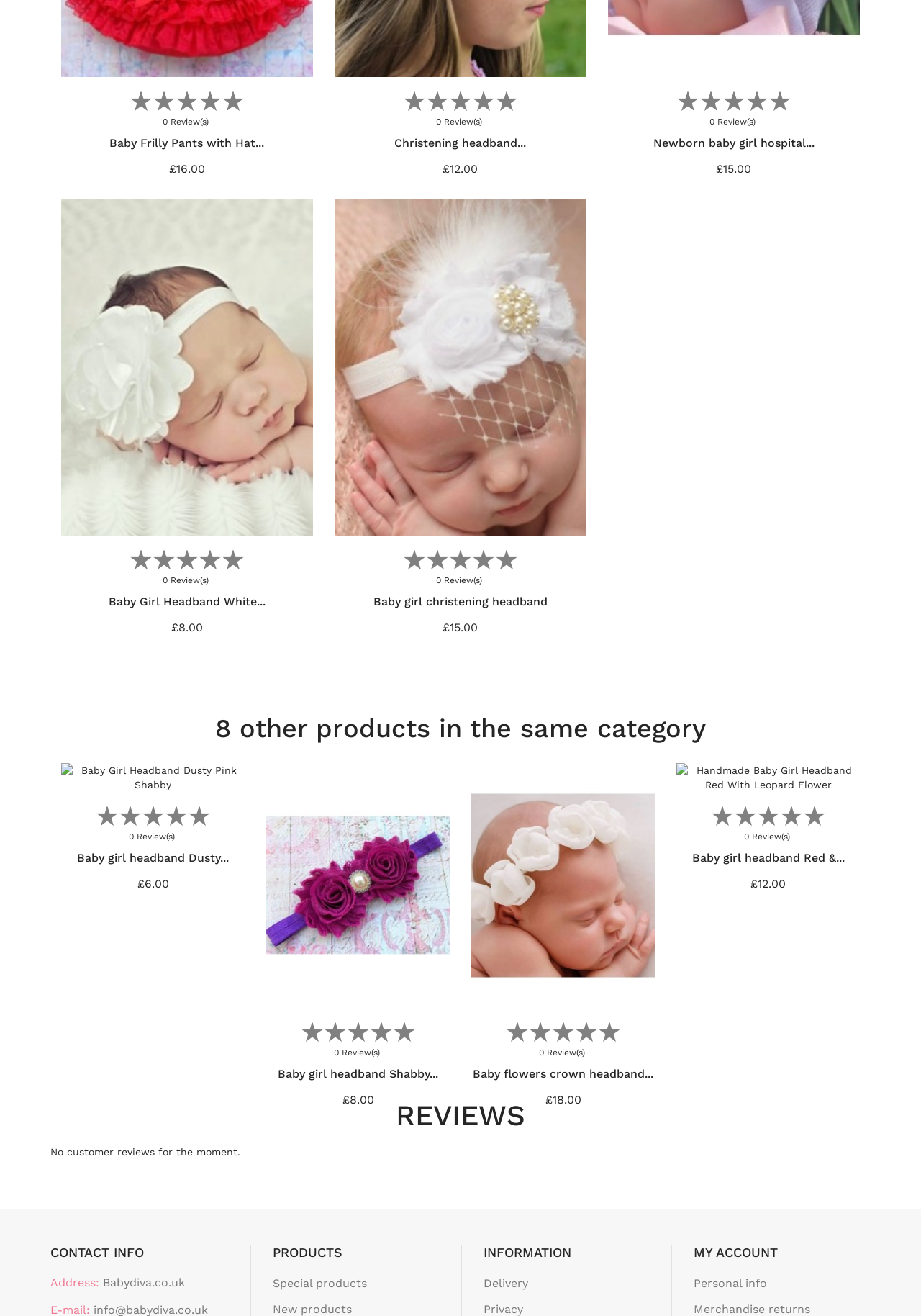Highlight the bounding box coordinates of the element you need to click to perform the following instruction: "View the product details of 'Baby Frilly Pants with Hat'."

[0.119, 0.104, 0.287, 0.114]